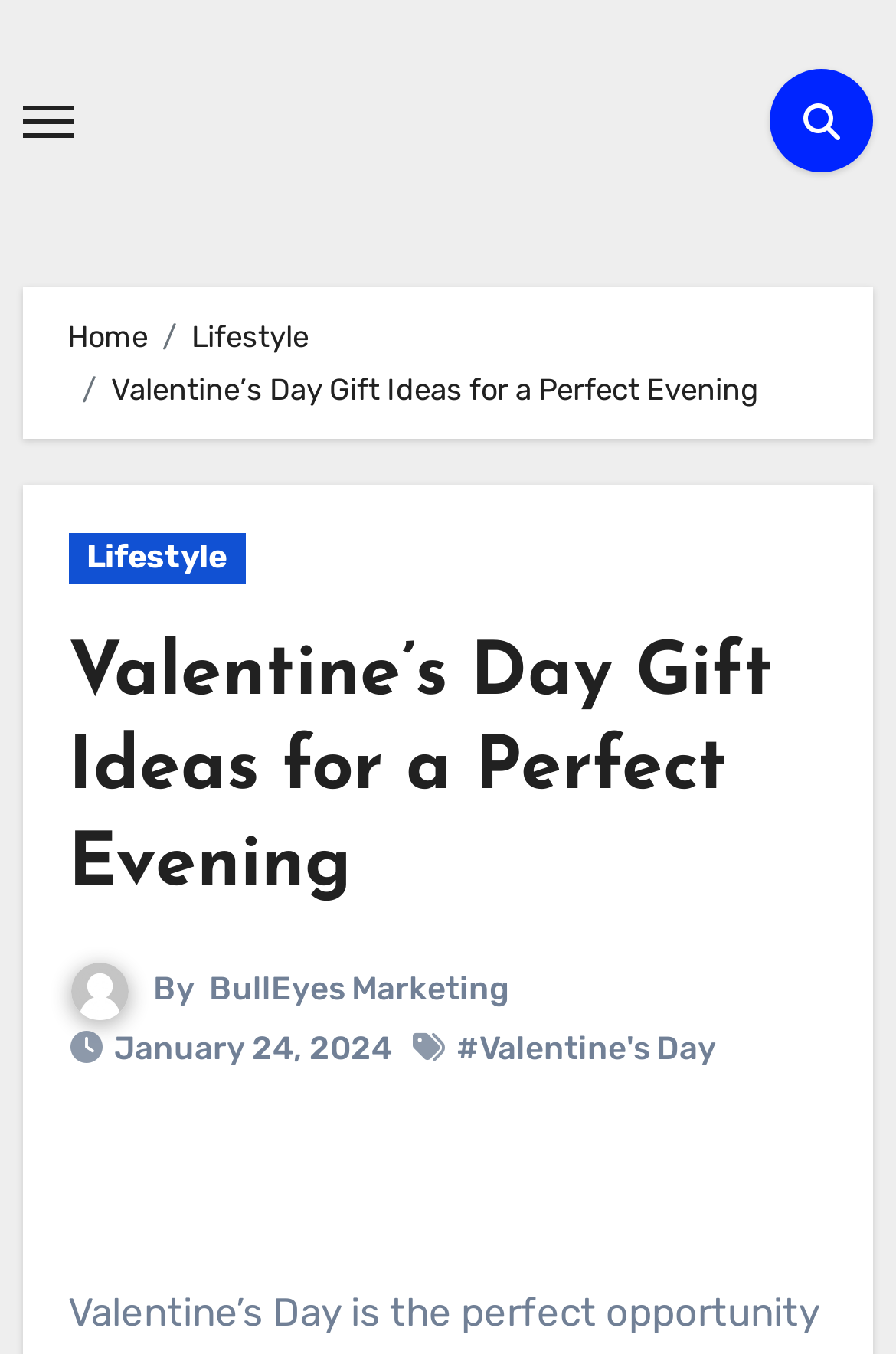Locate the bounding box coordinates of the clickable area to execute the instruction: "Go to Home page". Provide the coordinates as four float numbers between 0 and 1, represented as [left, top, right, bottom].

[0.075, 0.235, 0.165, 0.26]